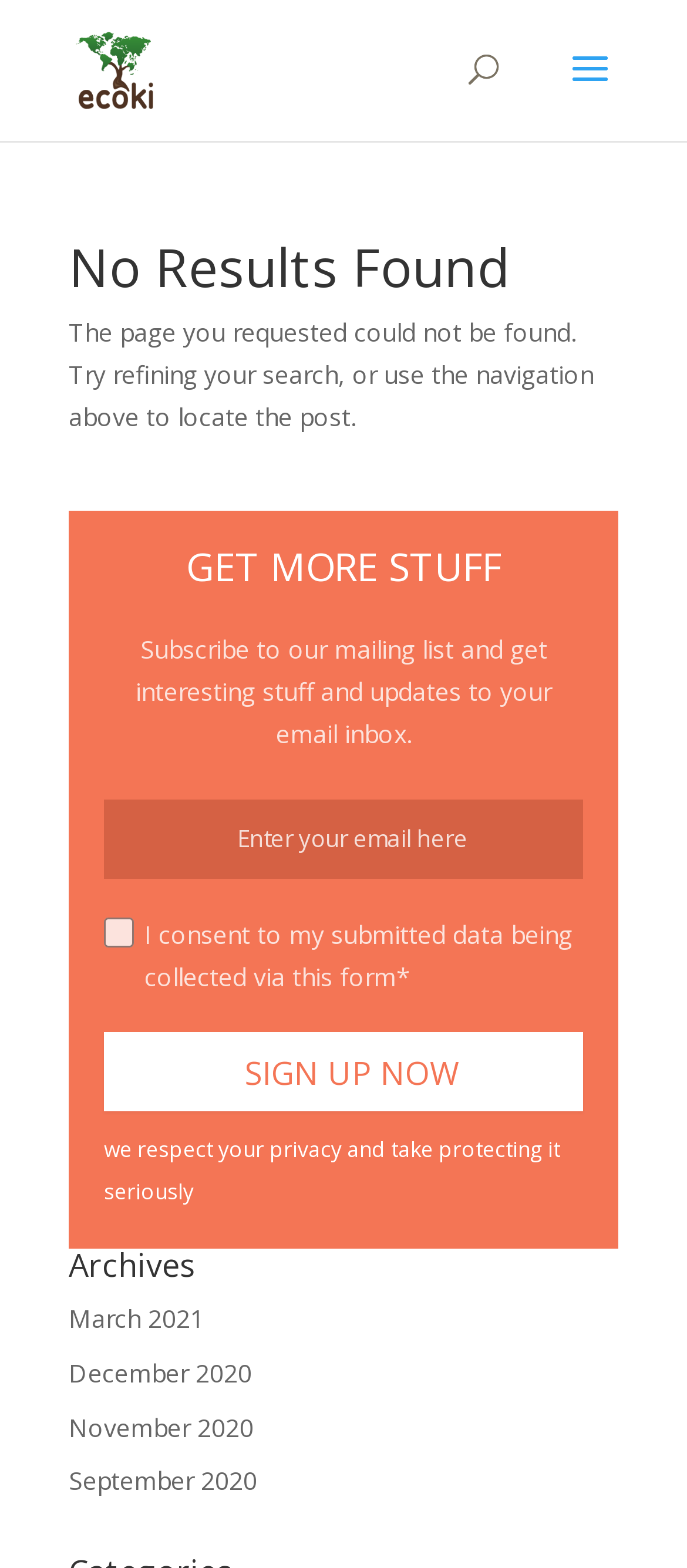What is the function of the 'Sign Up Now' button?
Look at the screenshot and respond with one word or a short phrase.

Subscribe to mailing list